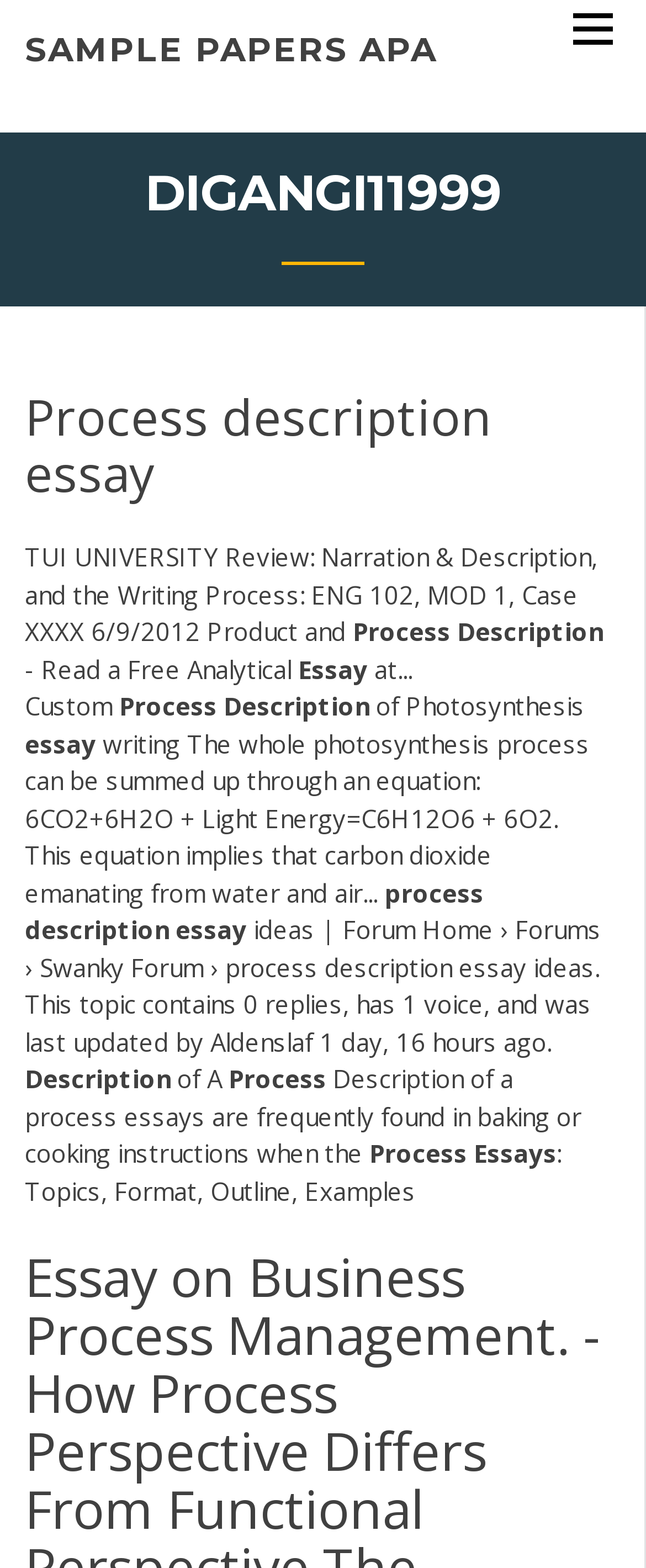Identify the bounding box coordinates for the UI element described by the following text: "sample papers apa". Provide the coordinates as four float numbers between 0 and 1, in the format [left, top, right, bottom].

[0.038, 0.019, 0.677, 0.044]